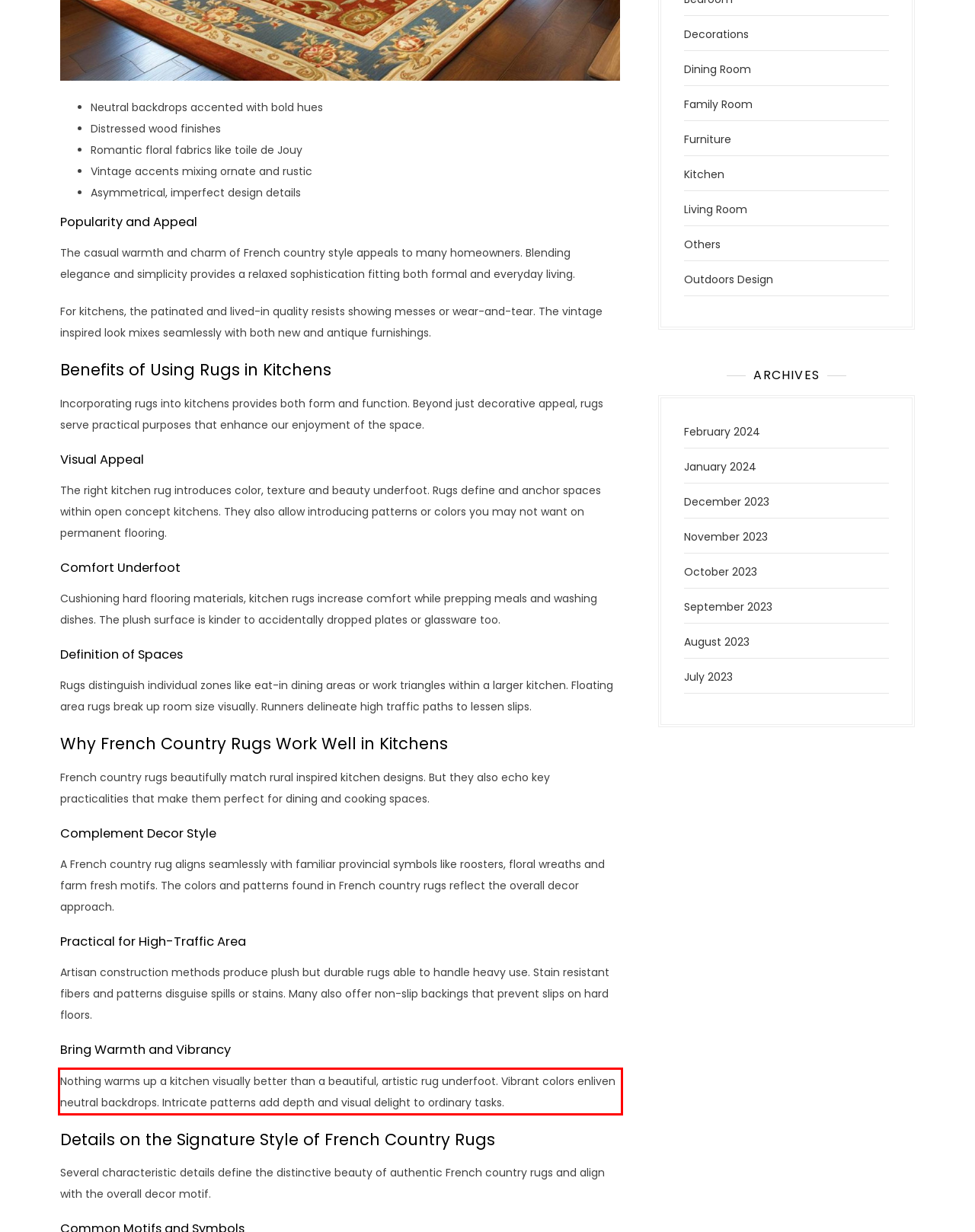Analyze the screenshot of the webpage that features a red bounding box and recognize the text content enclosed within this red bounding box.

Nothing warms up a kitchen visually better than a beautiful, artistic rug underfoot. Vibrant colors enliven neutral backdrops. Intricate patterns add depth and visual delight to ordinary tasks.